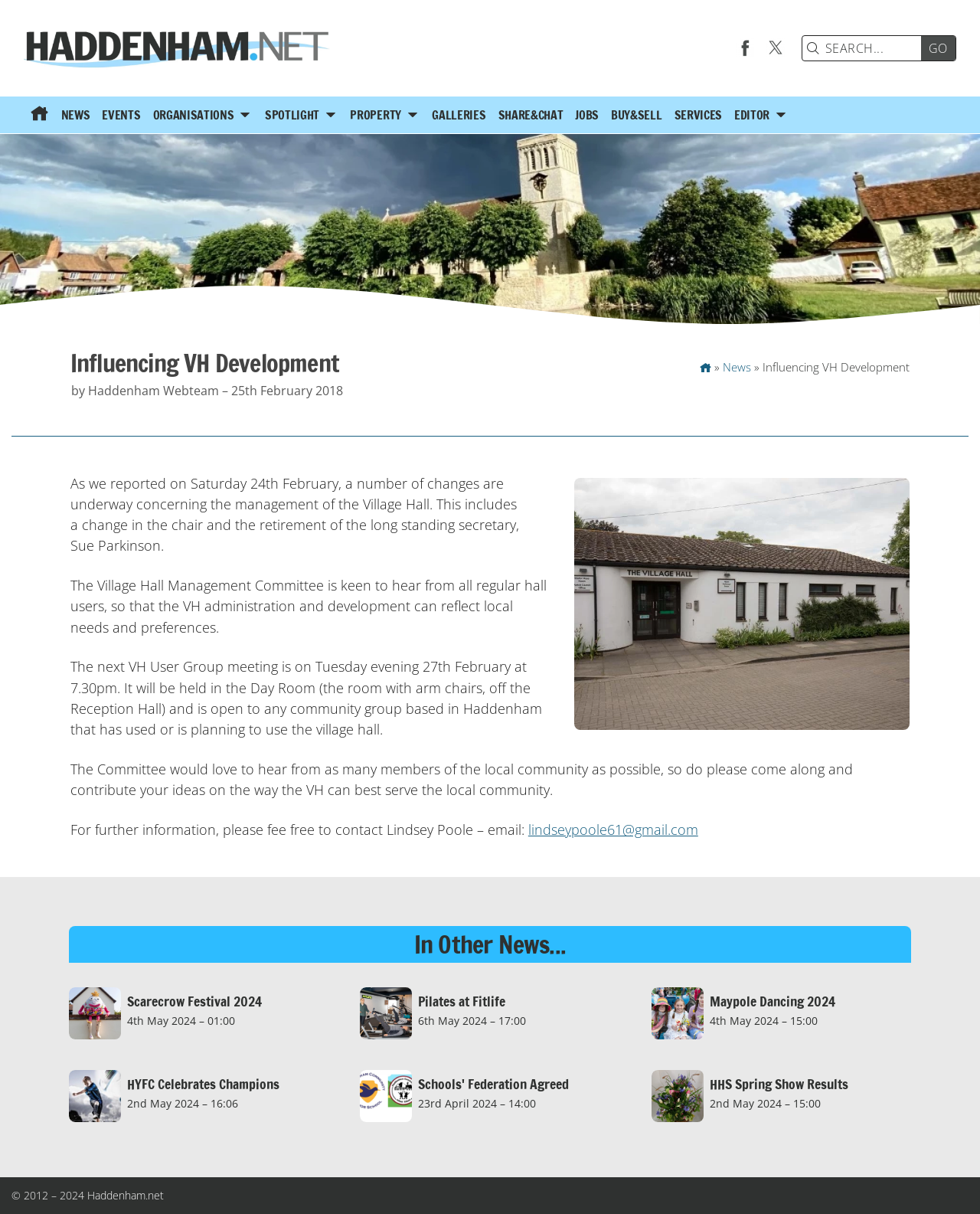What is the copyright year range of Haddenham.net?
Use the information from the screenshot to give a comprehensive response to the question.

The webpage has a copyright notice at the bottom, which states '© 2012 – 2024 Haddenham.net', indicating the year range of the copyright.